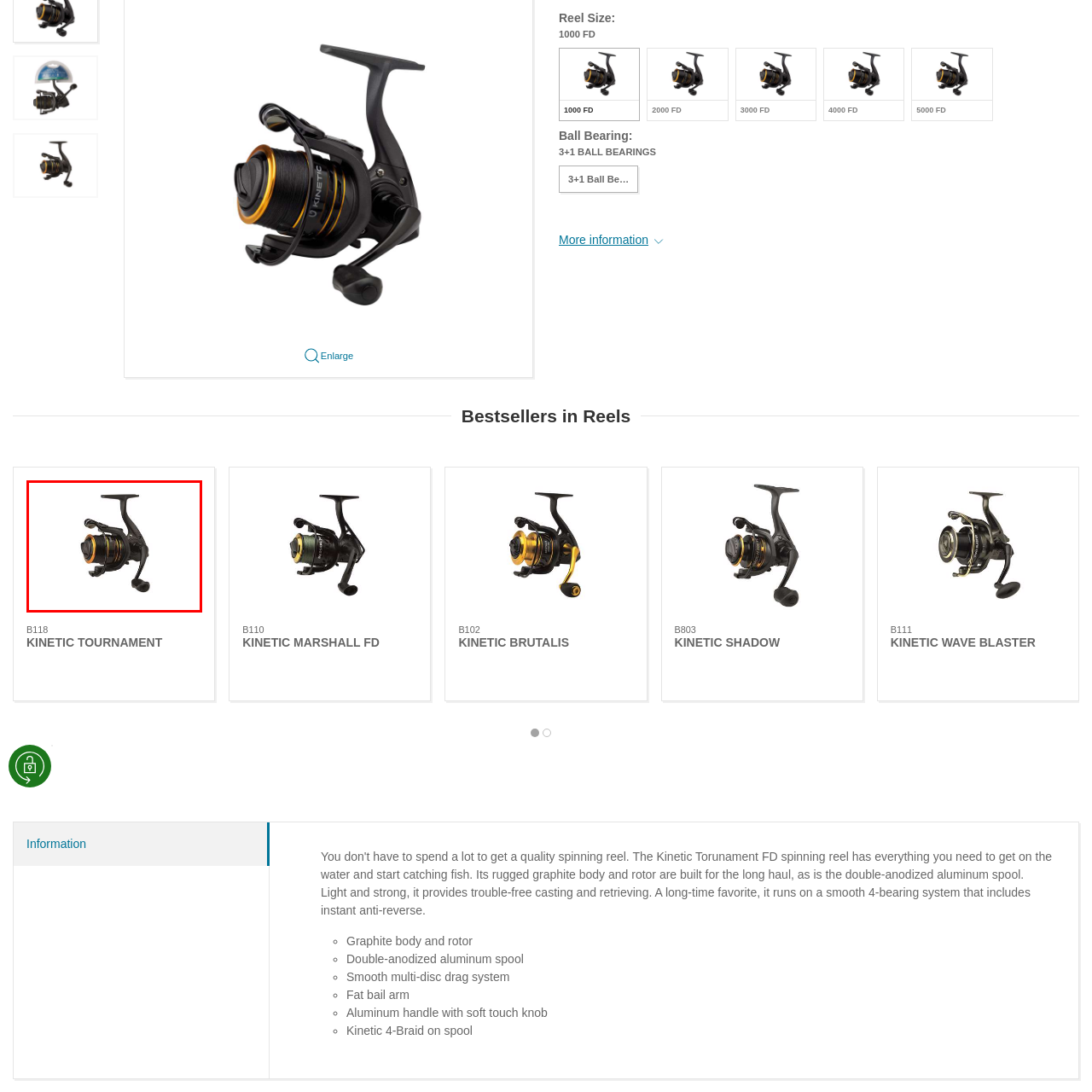Look closely at the image within the red bounding box, What type of fishermen is this reel suitable for? Respond with a single word or short phrase.

Novice and experienced